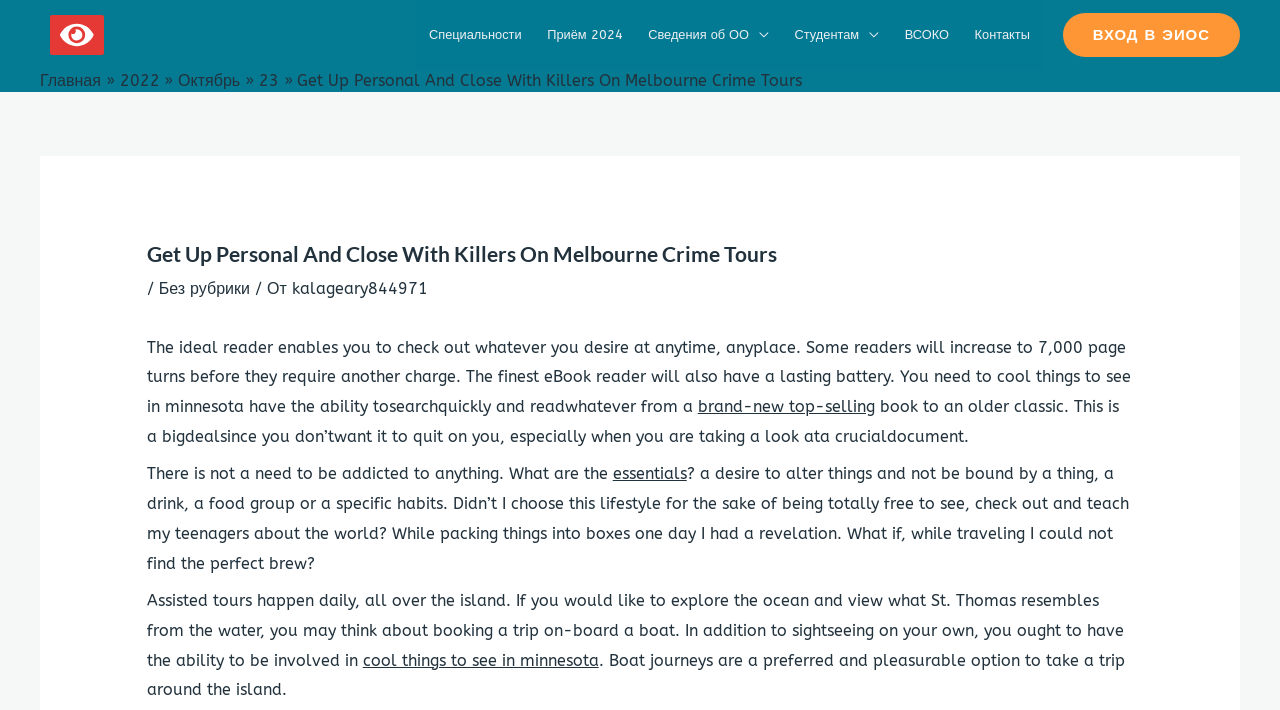Determine the main headline of the webpage and provide its text.

Get Up Personal And Close With Killers On Melbourne Crime Tours